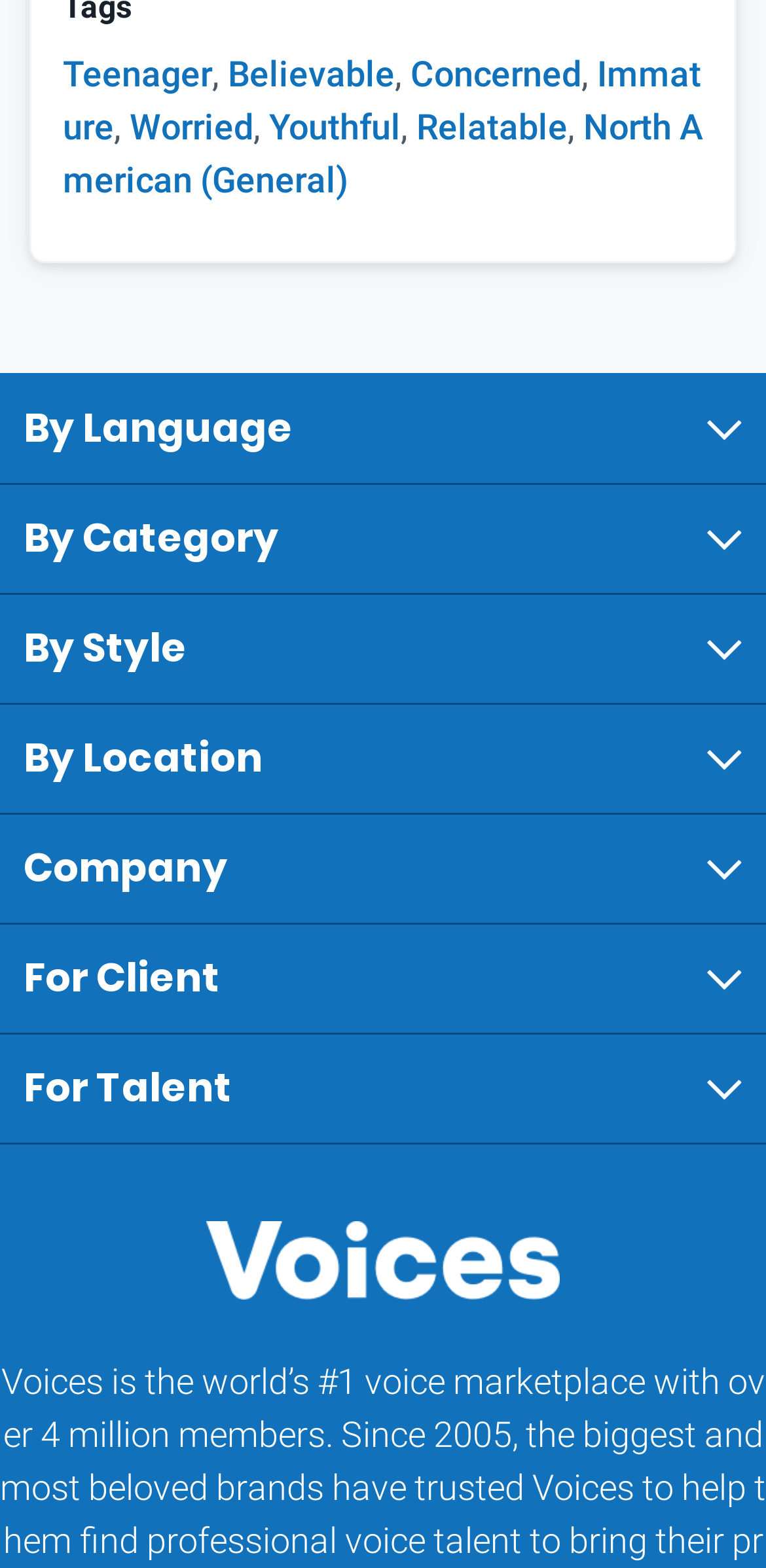Please mark the clickable region by giving the bounding box coordinates needed to complete this instruction: "Click on Teenager".

[0.082, 0.034, 0.277, 0.061]